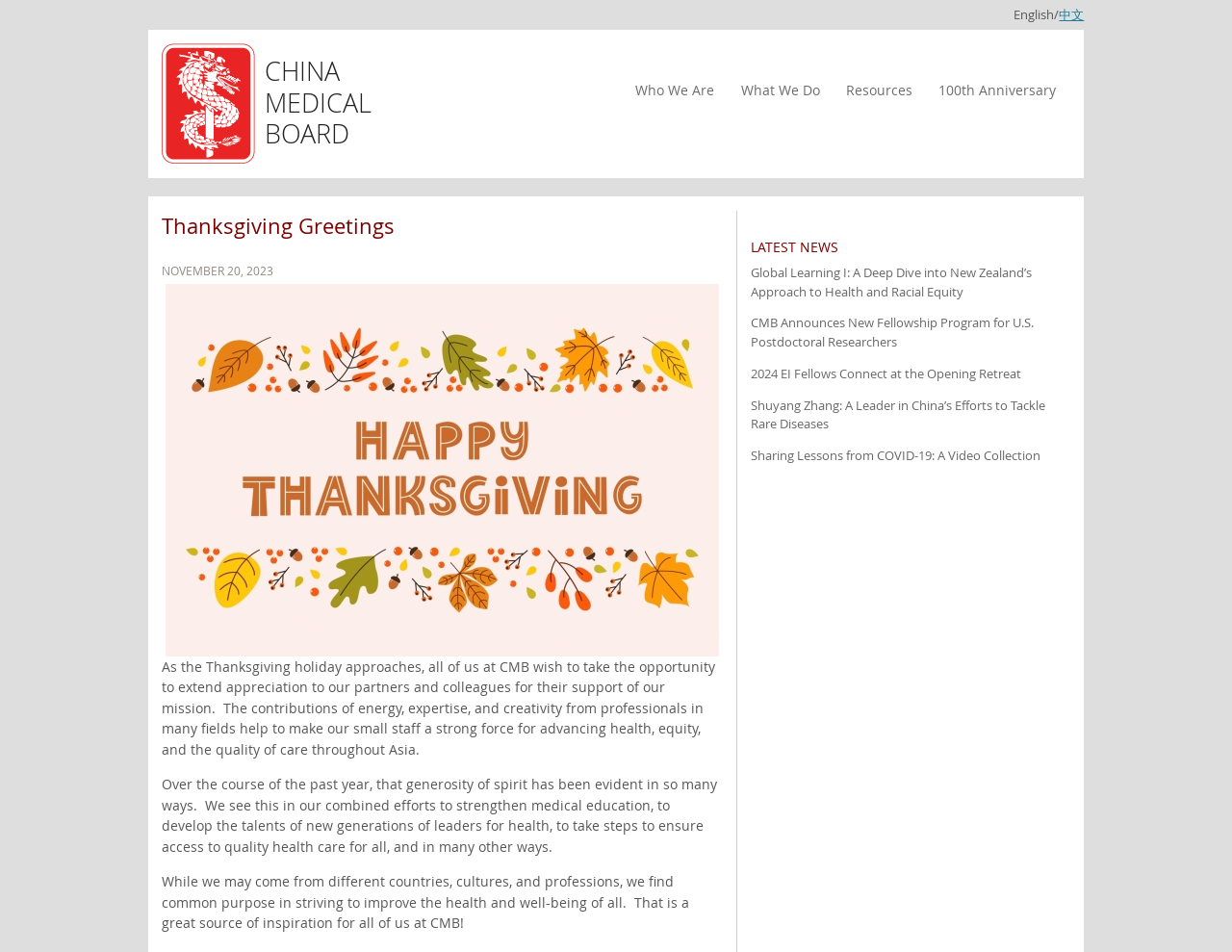What is the occasion of the greeting?
Look at the image and answer the question using a single word or phrase.

Thanksgiving